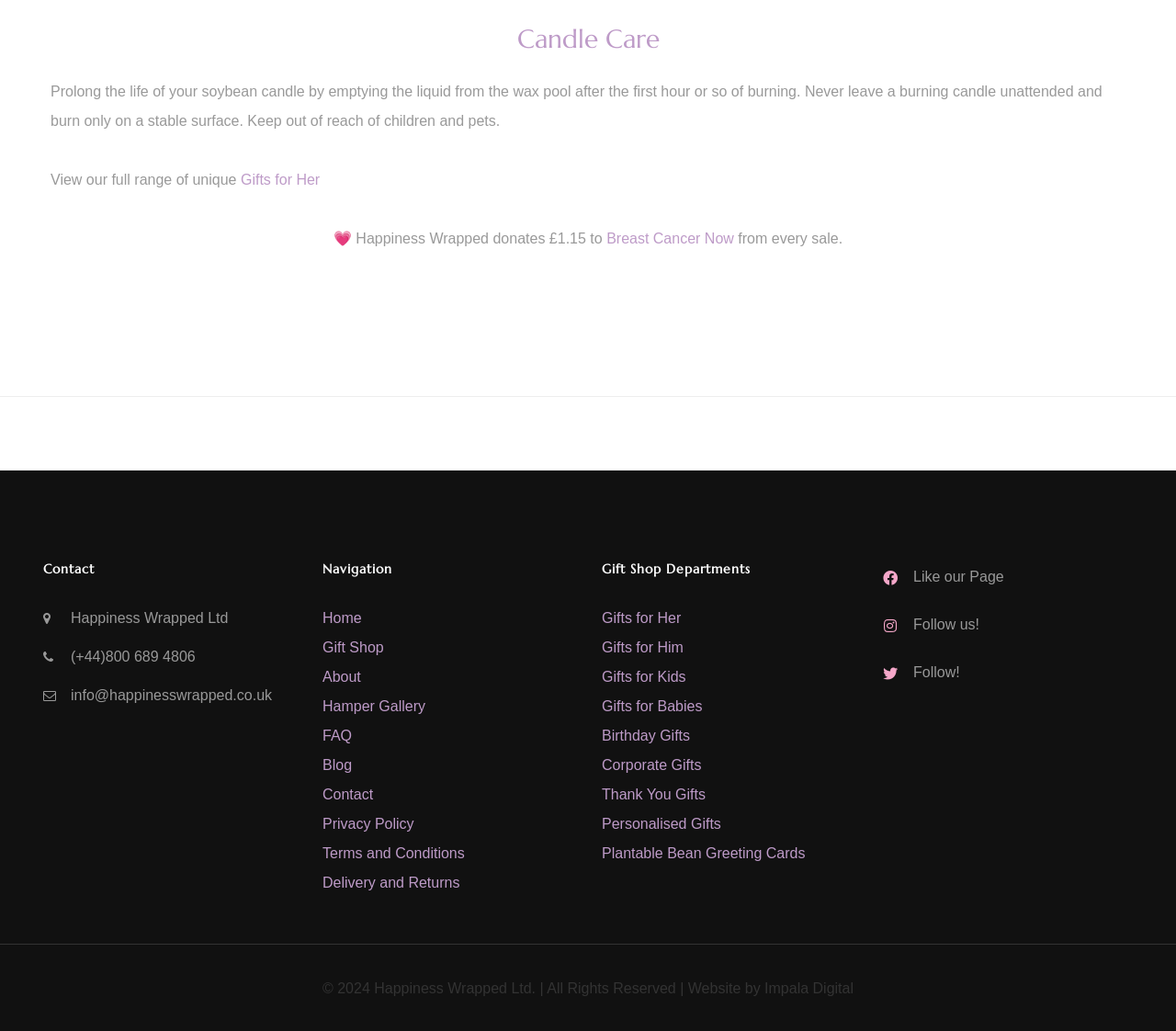Who designed the website of Happiness Wrapped Ltd?
Give a single word or phrase answer based on the content of the image.

Impala Digital